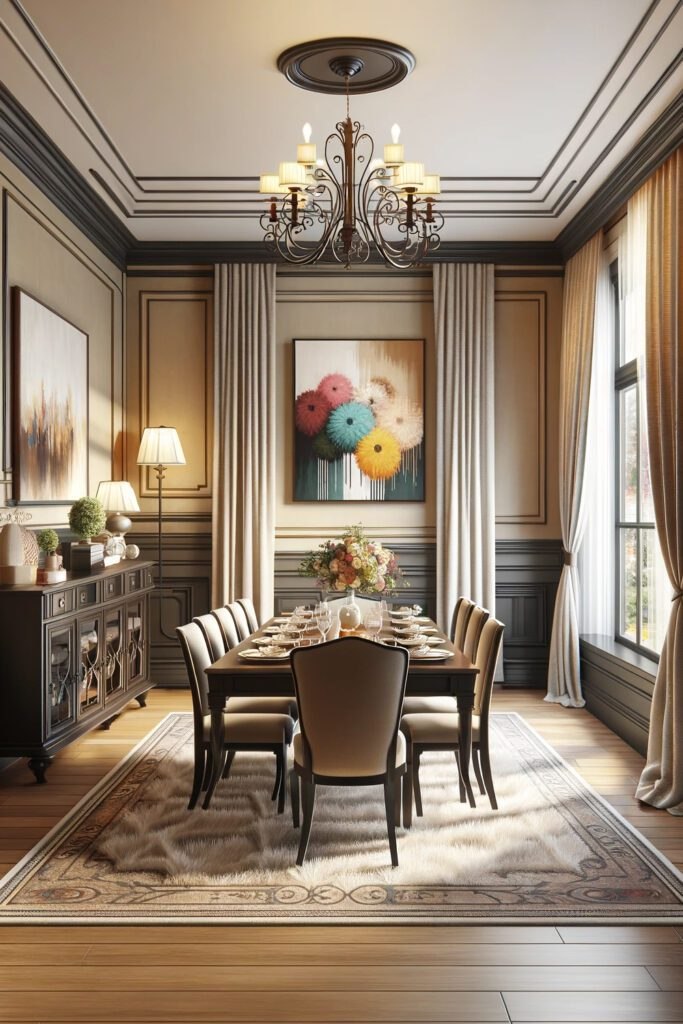Use the details in the image to answer the question thoroughly: 
What is the material of the sideboard?

The caption describes the sideboard as being 'crafted in dark wood', which indicates the material used to make it.